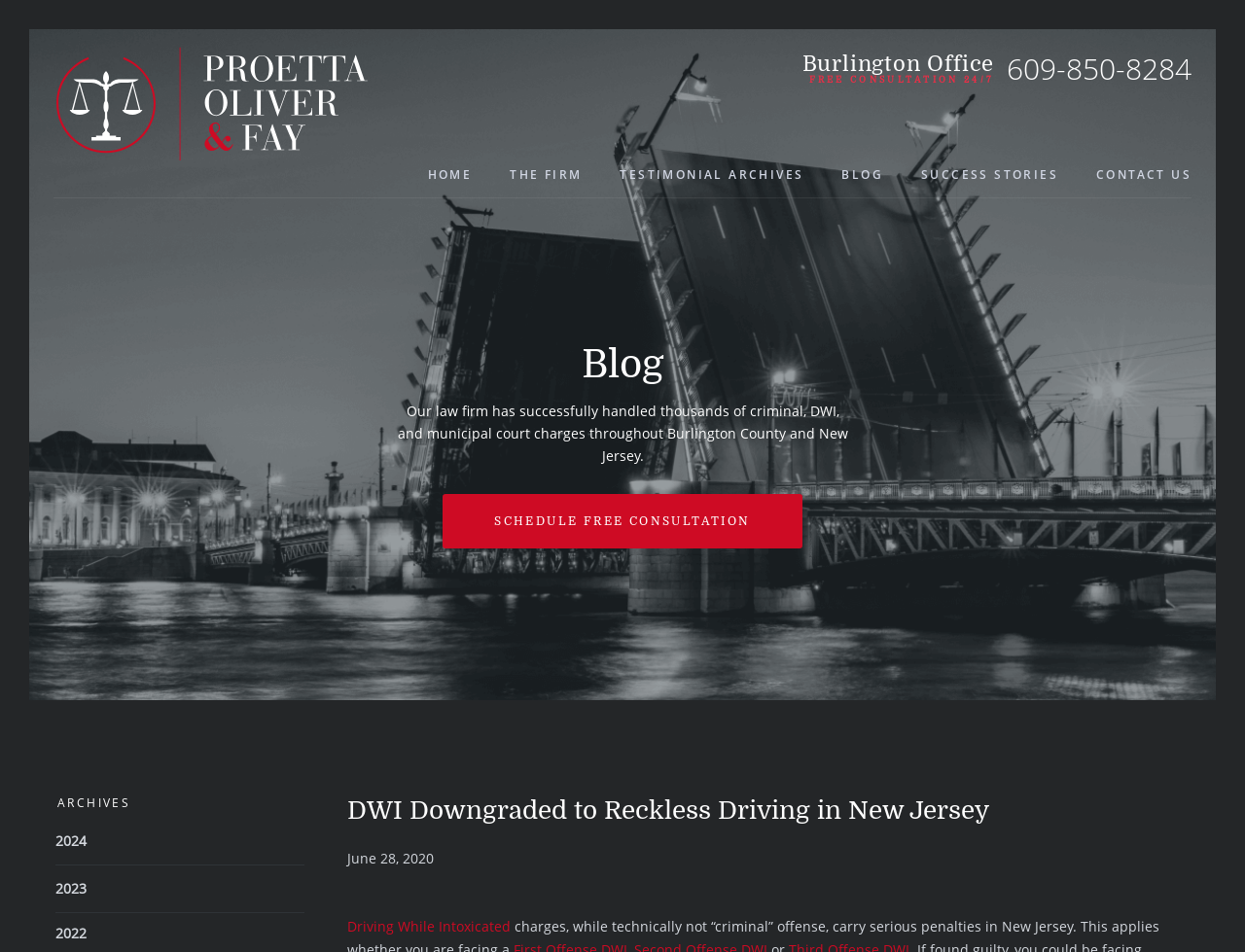Please identify the bounding box coordinates of the region to click in order to complete the task: "Visit the HOME page". The coordinates must be four float numbers between 0 and 1, specified as [left, top, right, bottom].

[0.343, 0.175, 0.379, 0.192]